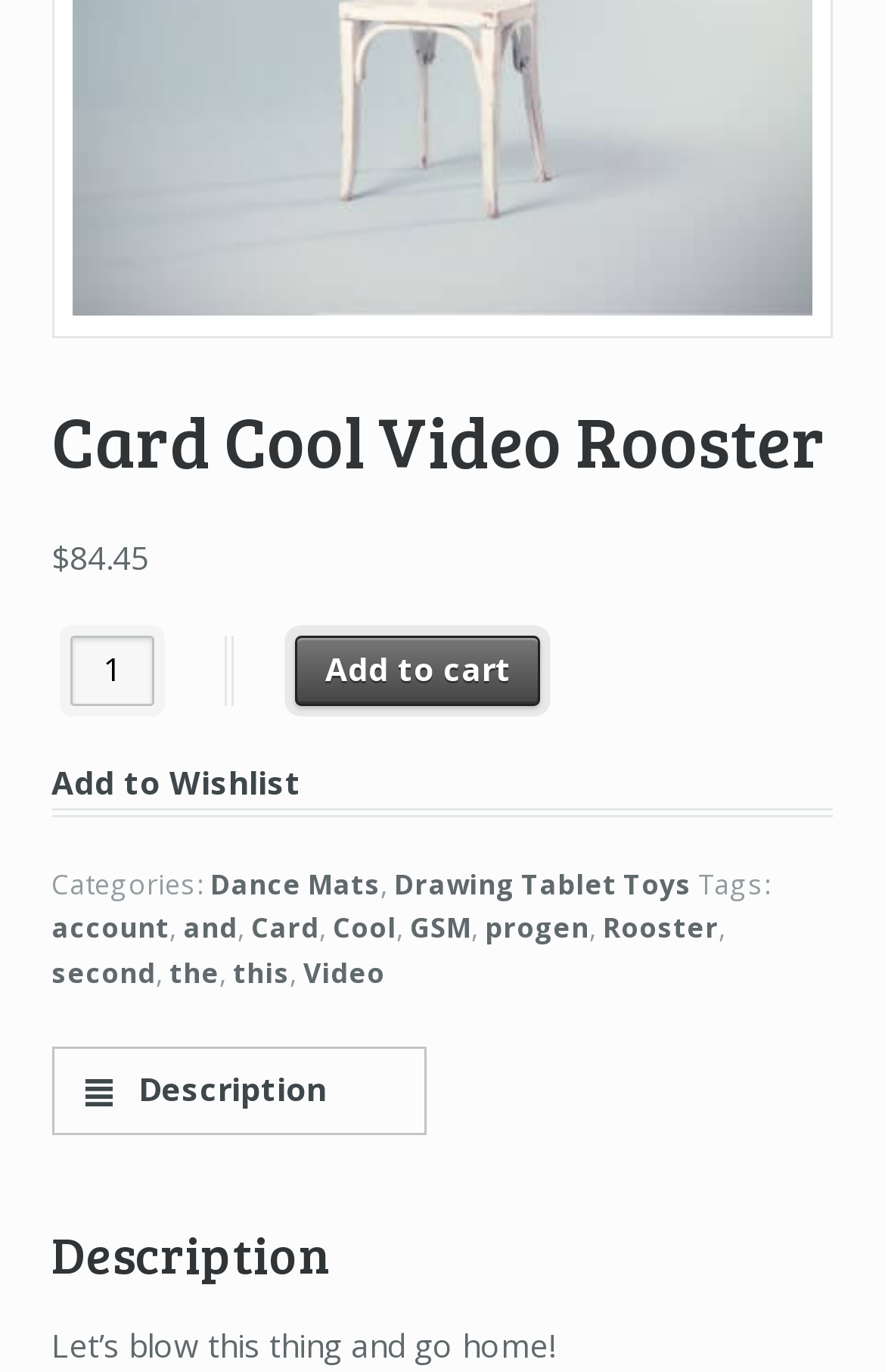What is the description of the product?
Answer the question with a detailed and thorough explanation.

The description of the product can be found in the 'Description' tab, which says 'Let’s blow this thing and go home!'.